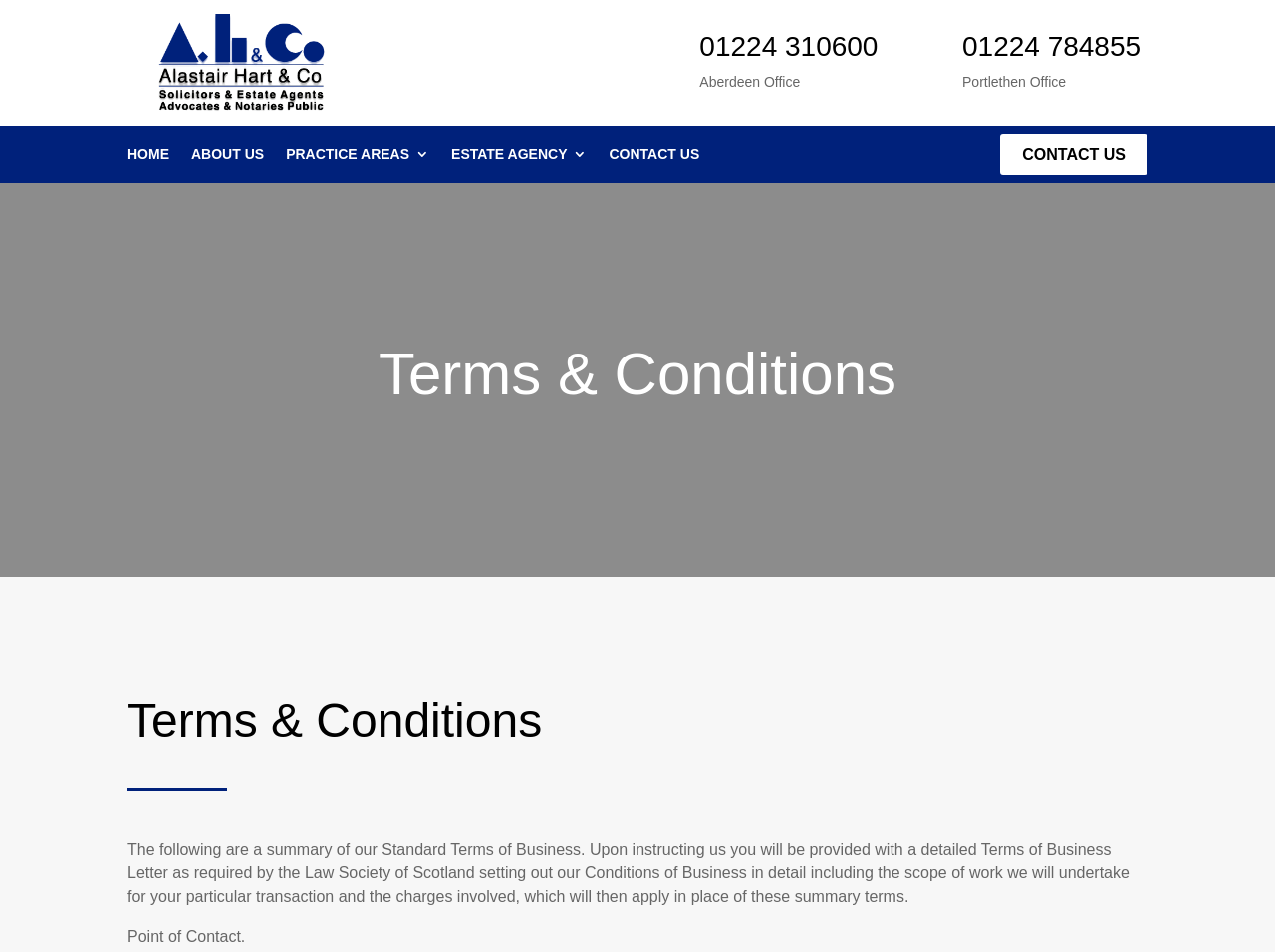Specify the bounding box coordinates of the element's area that should be clicked to execute the given instruction: "view Aberdeen Office contact". The coordinates should be four float numbers between 0 and 1, i.e., [left, top, right, bottom].

[0.549, 0.034, 0.694, 0.074]